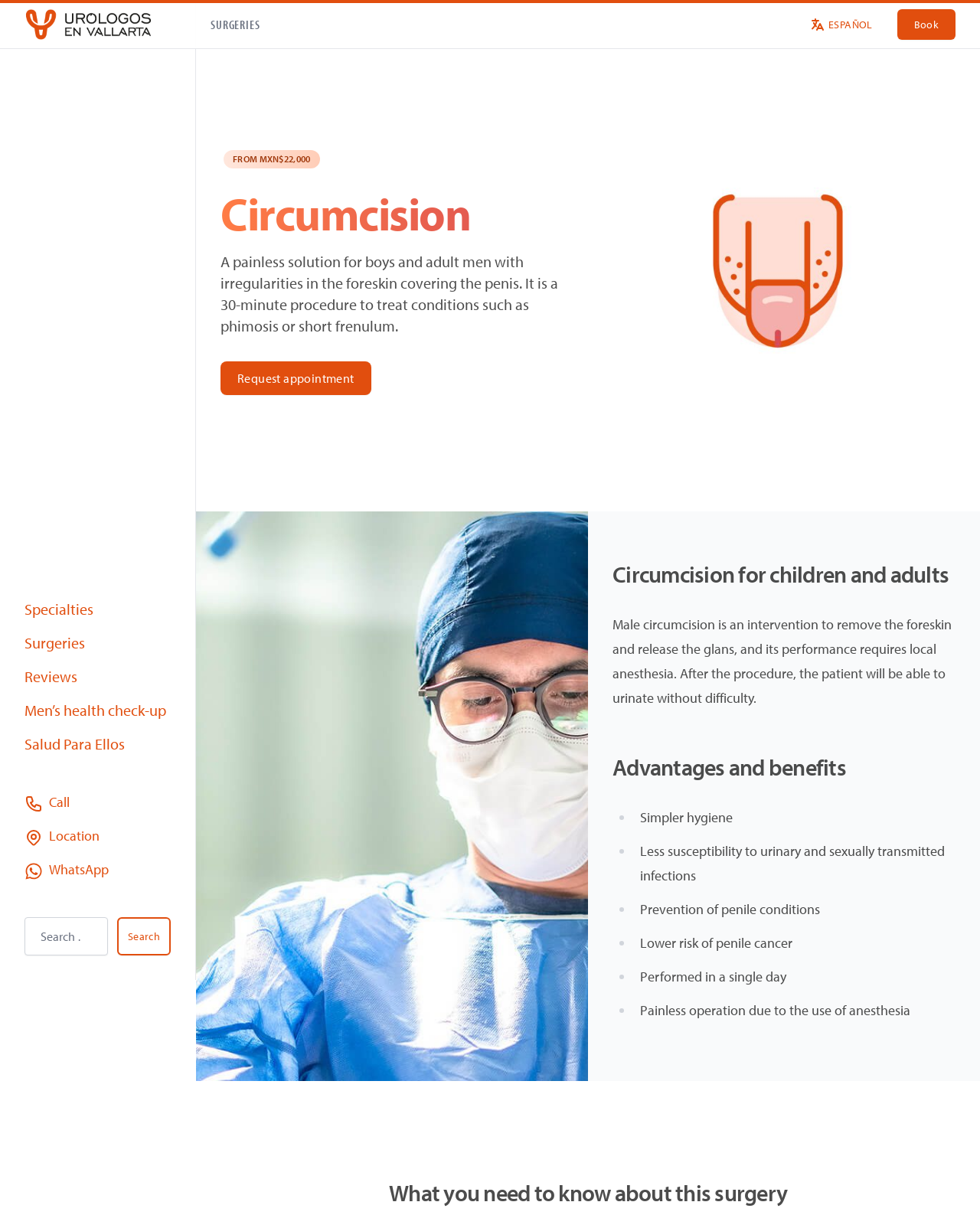Determine the bounding box coordinates of the clickable region to follow the instruction: "Click the Book link".

[0.915, 0.008, 0.975, 0.033]